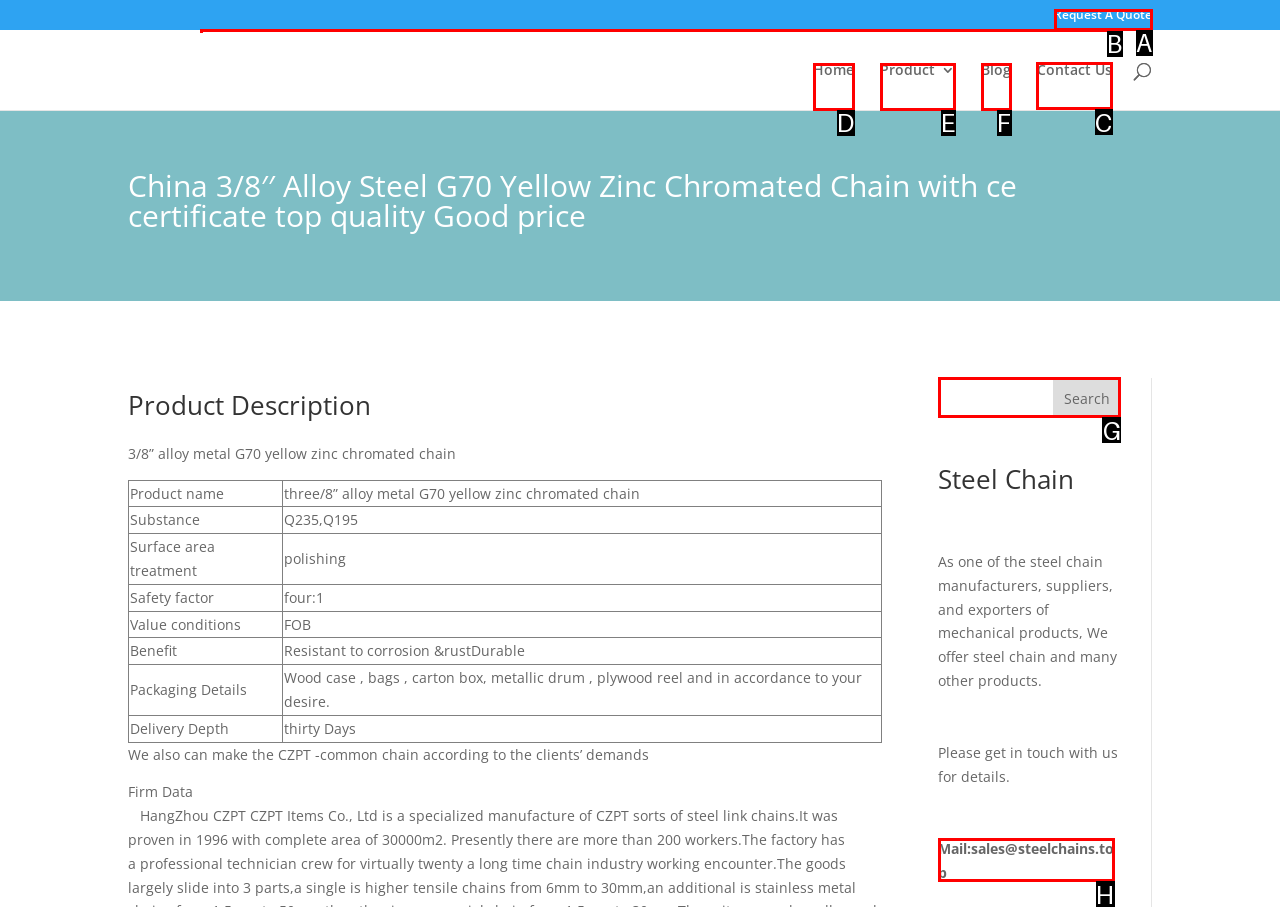Select the appropriate bounding box to fulfill the task: Contact us Respond with the corresponding letter from the choices provided.

C